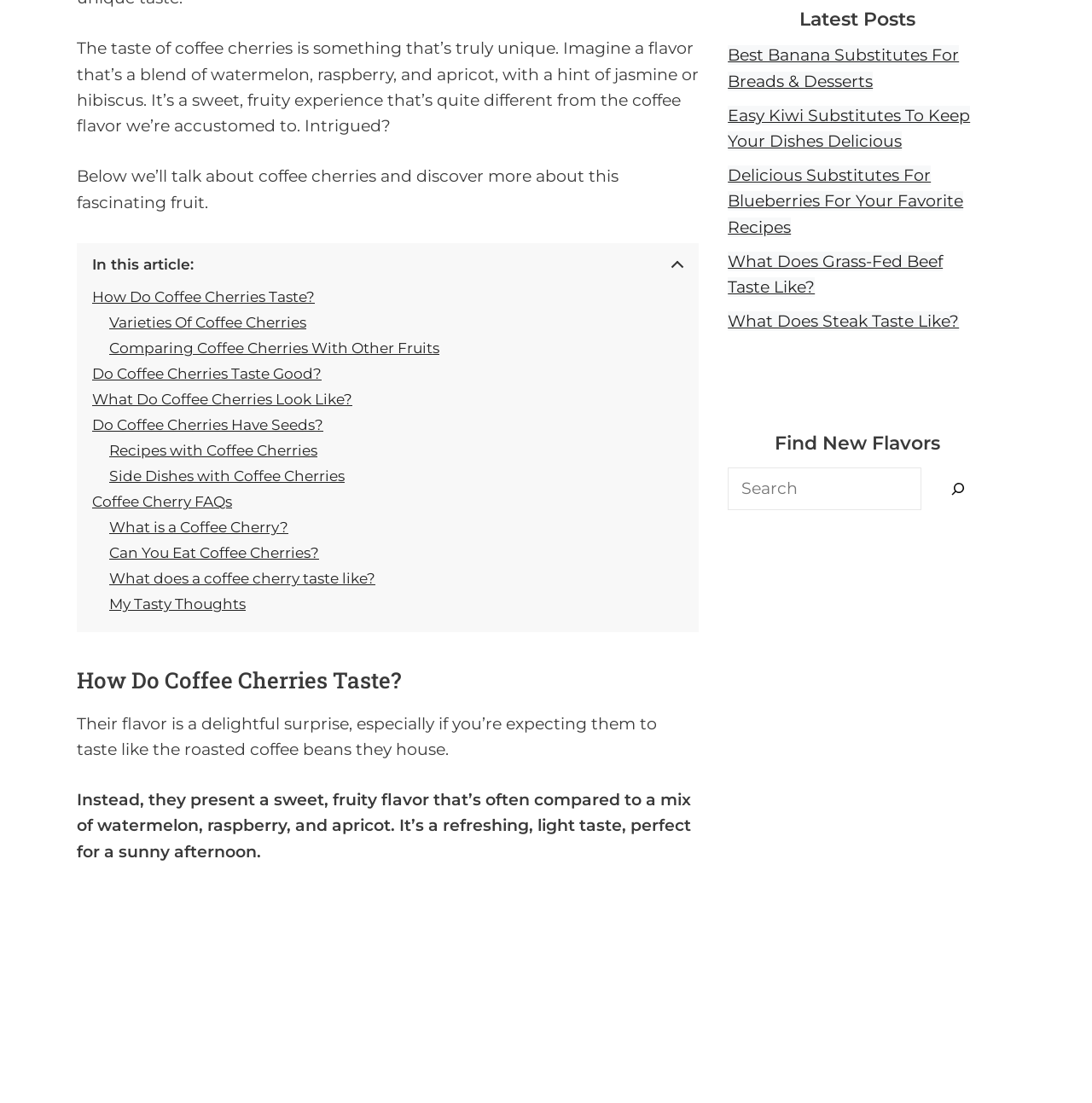Using the description: "XAML in Visual FoxPro", identify the bounding box of the corresponding UI element in the screenshot.

None